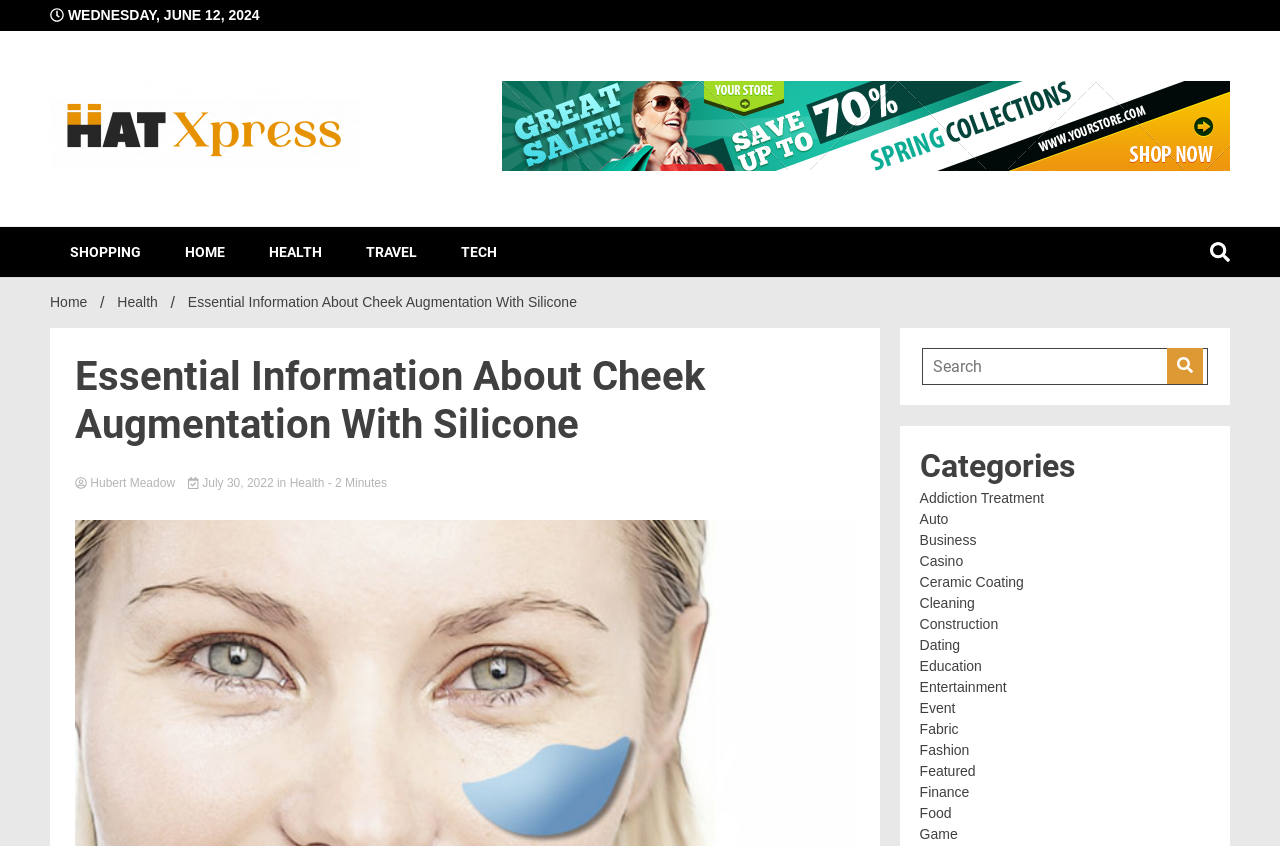Find the bounding box coordinates of the element's region that should be clicked in order to follow the given instruction: "Go to the 'HEALTH' category". The coordinates should consist of four float numbers between 0 and 1, i.e., [left, top, right, bottom].

[0.194, 0.268, 0.267, 0.327]